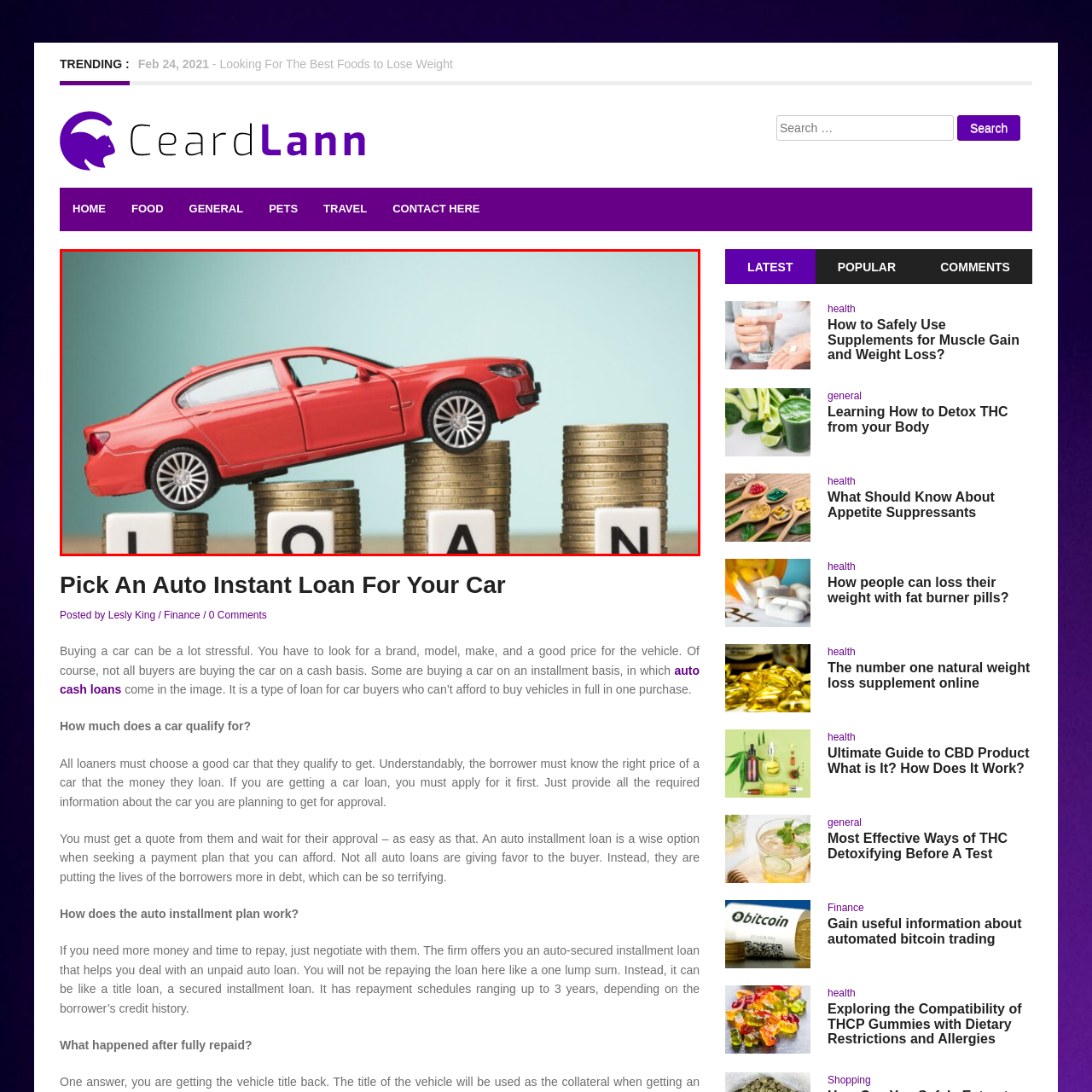Craft a comprehensive description of the image located inside the red boundary.

The image features a vibrant red toy car perched atop stacks of gold coins, with letter blocks spelling out "LOAN" positioned at the base. This visual metaphor represents concepts related to auto loans and financial decisions surrounding vehicle purchases. The bright background and the contrast between the car and the coins highlight the theme of financing a car, emphasizing the financial consideration buyers must make when seeking installment loans for vehicles. Ideal for articles discussing the intricacies of auto loans, this image captures the essence of modern financial strategies in car buying.